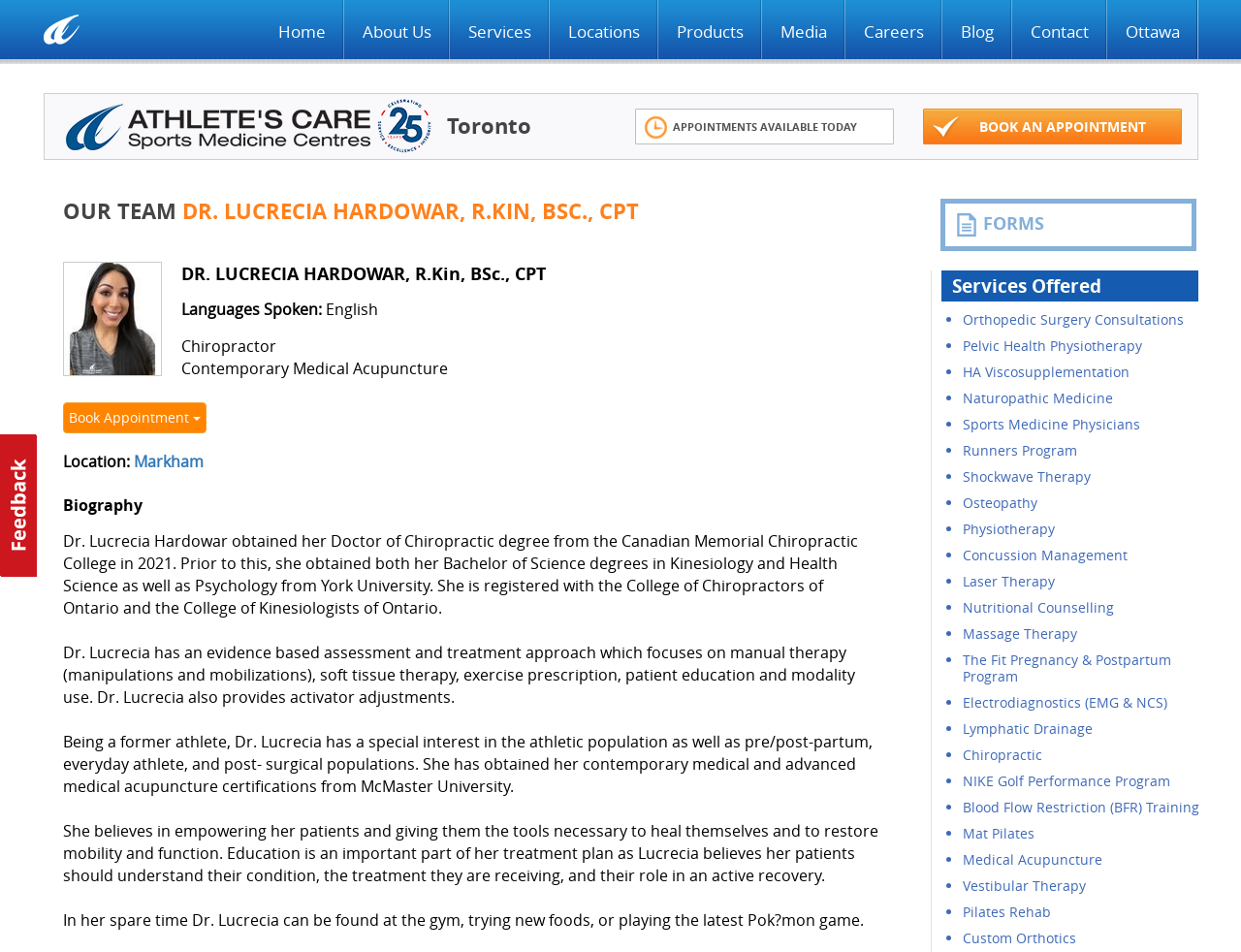Determine the bounding box coordinates of the region to click in order to accomplish the following instruction: "Learn more about Physiotherapy in Ottawa". Provide the coordinates as four float numbers between 0 and 1, specifically [left, top, right, bottom].

[0.892, 0.0, 0.965, 0.067]